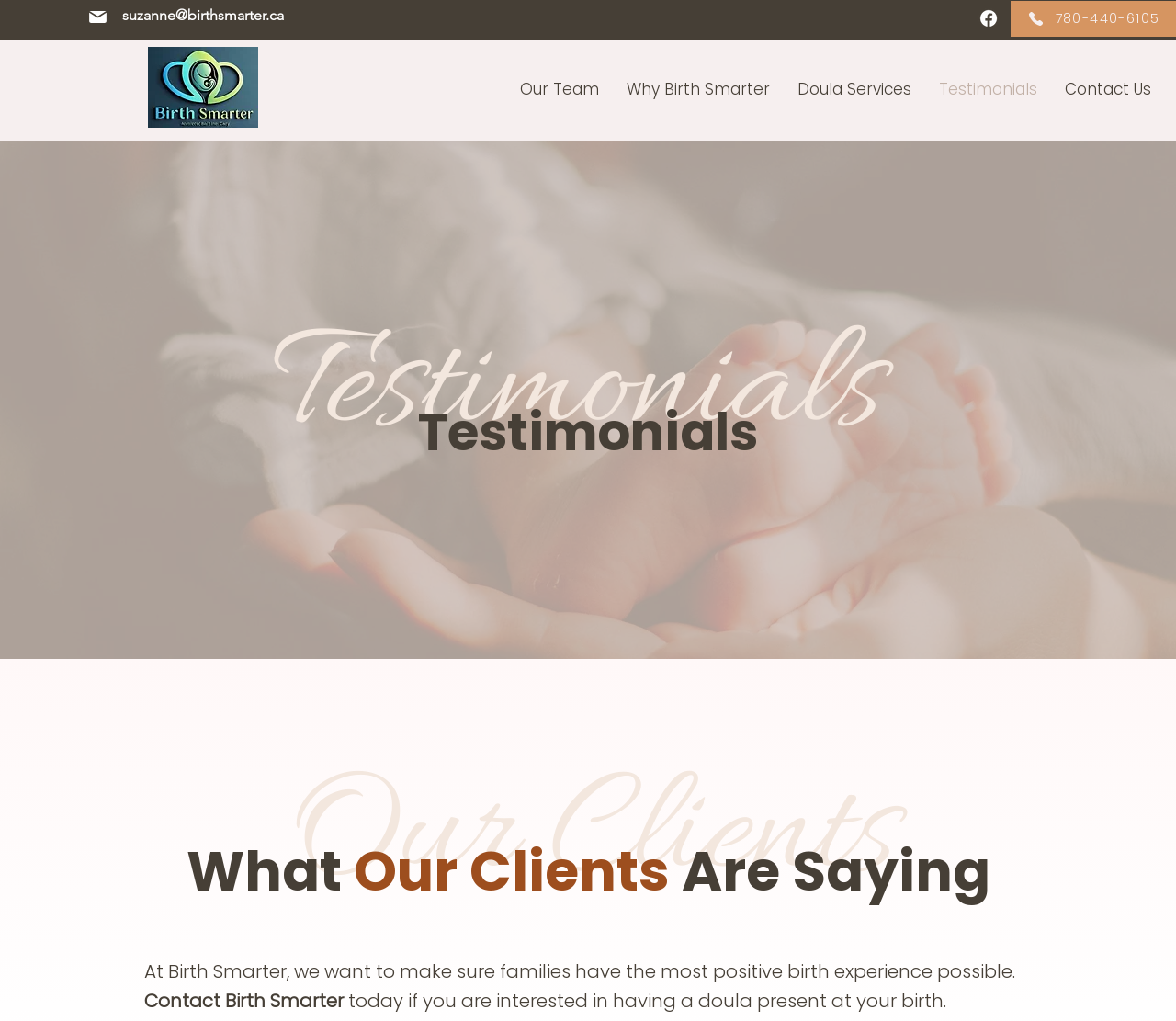Locate the UI element described by aria-label="Facebook" and provide its bounding box coordinates. Use the format (top-left x, top-left y, bottom-right x, bottom-right y) with all values as floating point numbers between 0 and 1.

[0.831, 0.007, 0.85, 0.029]